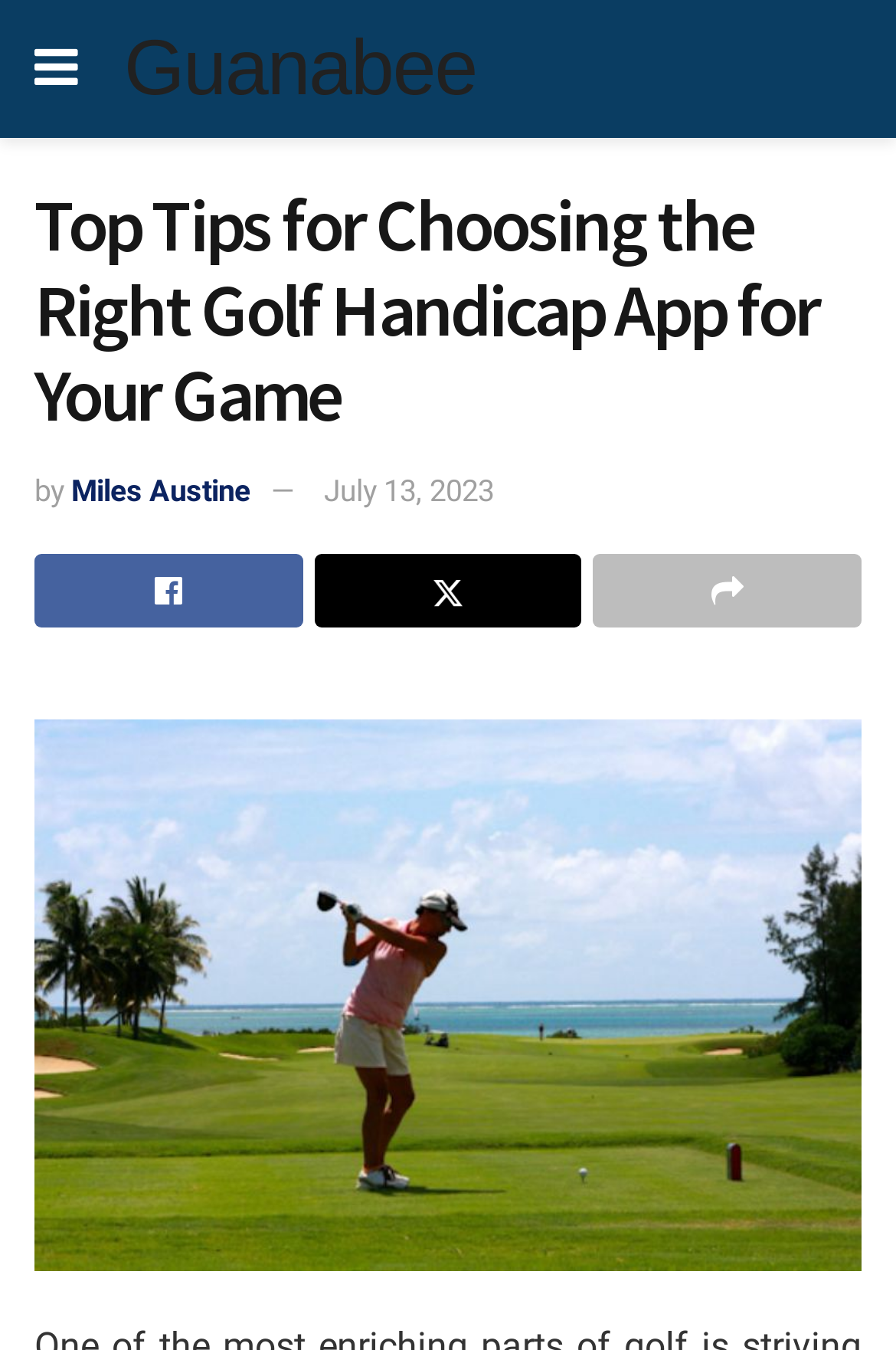What is the date of the article?
Relying on the image, give a concise answer in one word or a brief phrase.

July 13, 2023